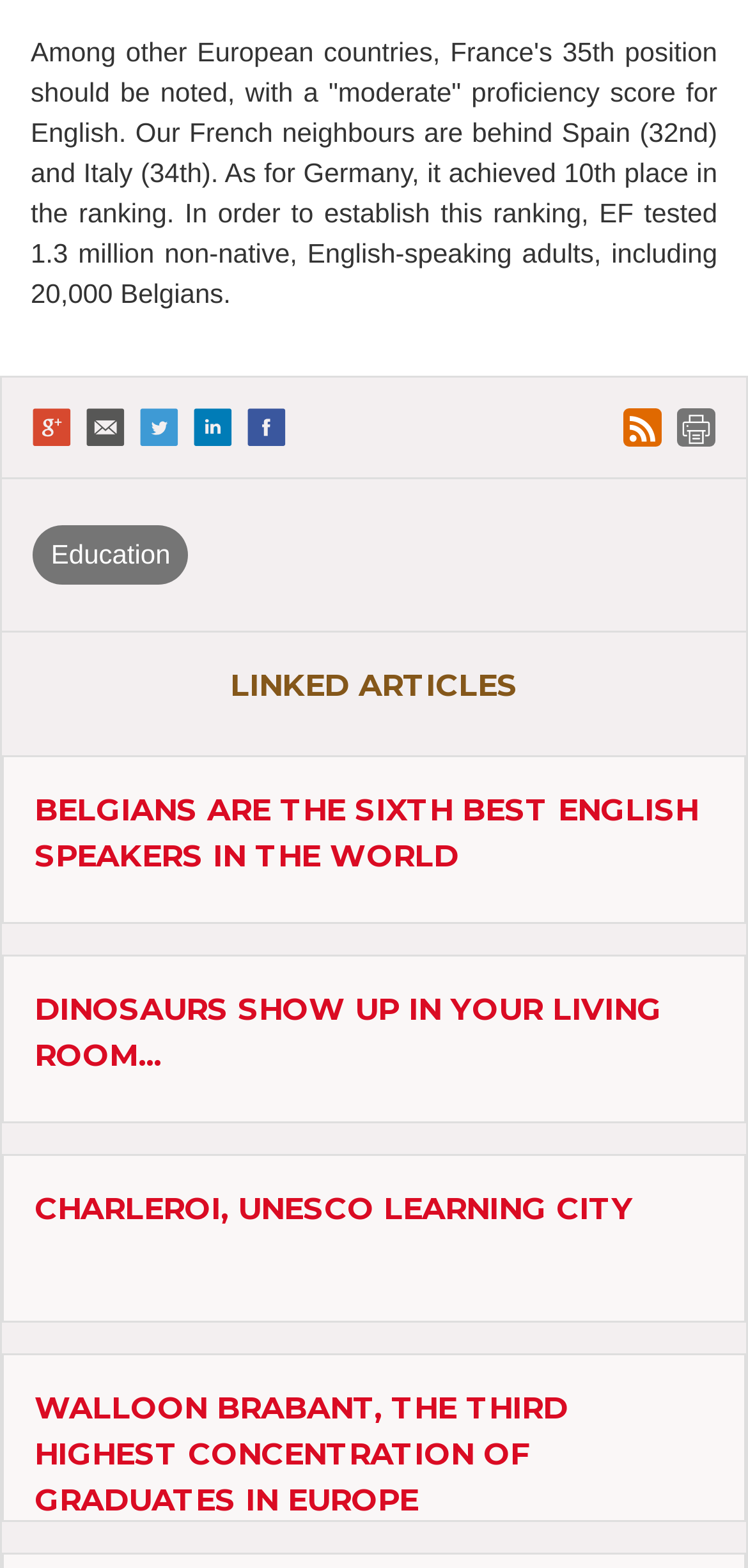Determine the coordinates of the bounding box for the clickable area needed to execute this instruction: "View the RSS feed".

[0.833, 0.261, 0.885, 0.285]